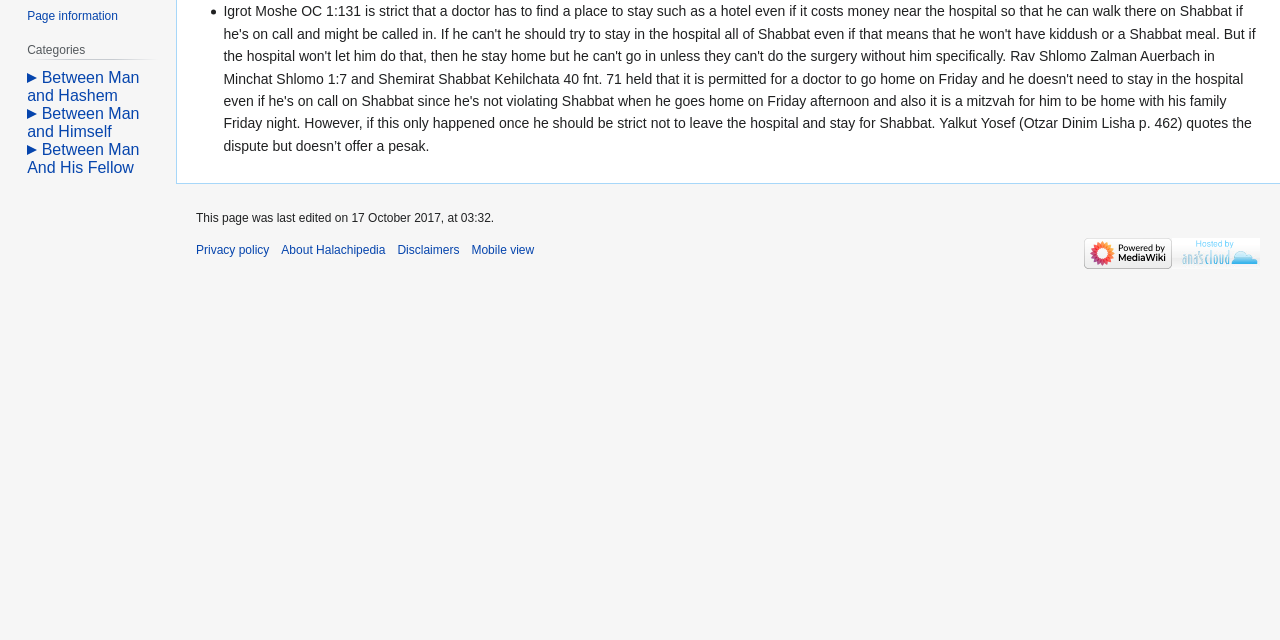Find the bounding box coordinates for the HTML element described as: "About Halachipedia". The coordinates should consist of four float values between 0 and 1, i.e., [left, top, right, bottom].

[0.22, 0.38, 0.301, 0.402]